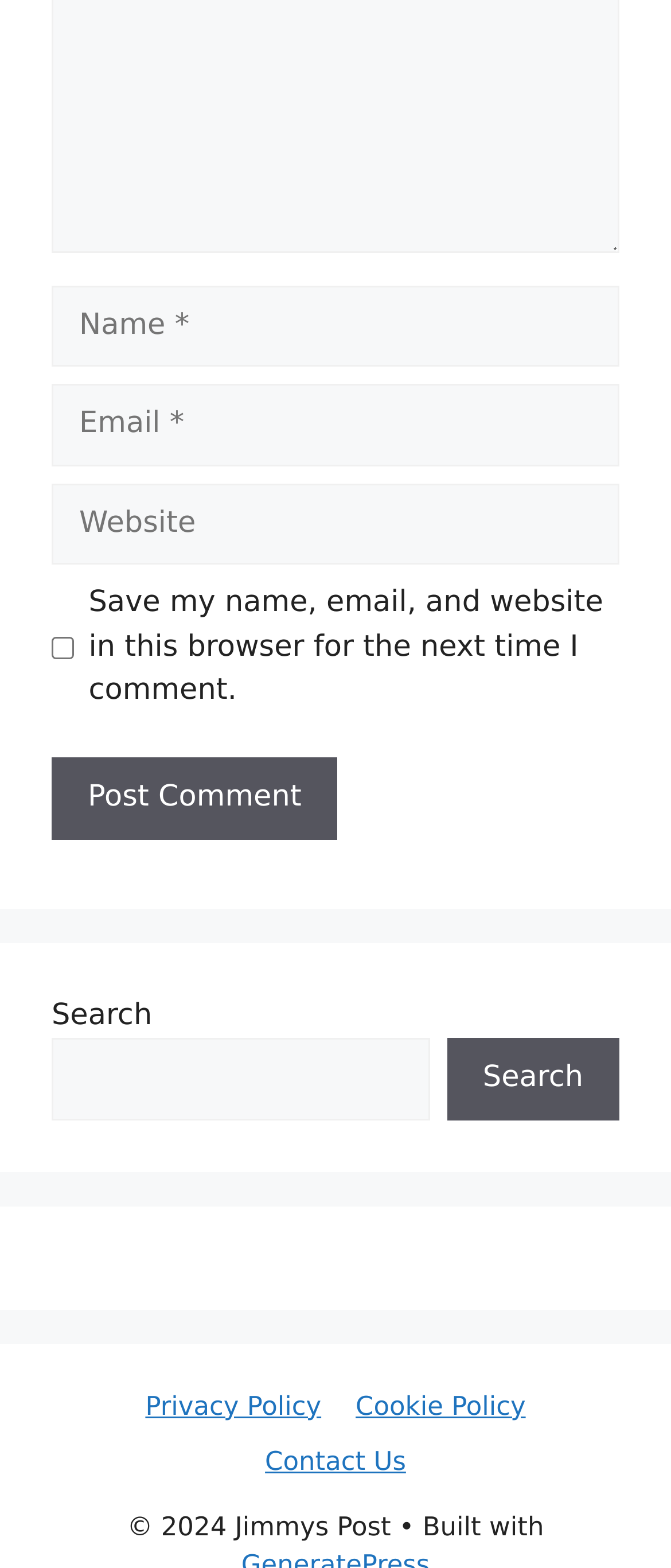What is the purpose of the search box?
Using the details shown in the screenshot, provide a comprehensive answer to the question.

The search box is located in the middle of the webpage and has a label 'Search'. This suggests that users can input keywords or phrases to search for specific content within the website.